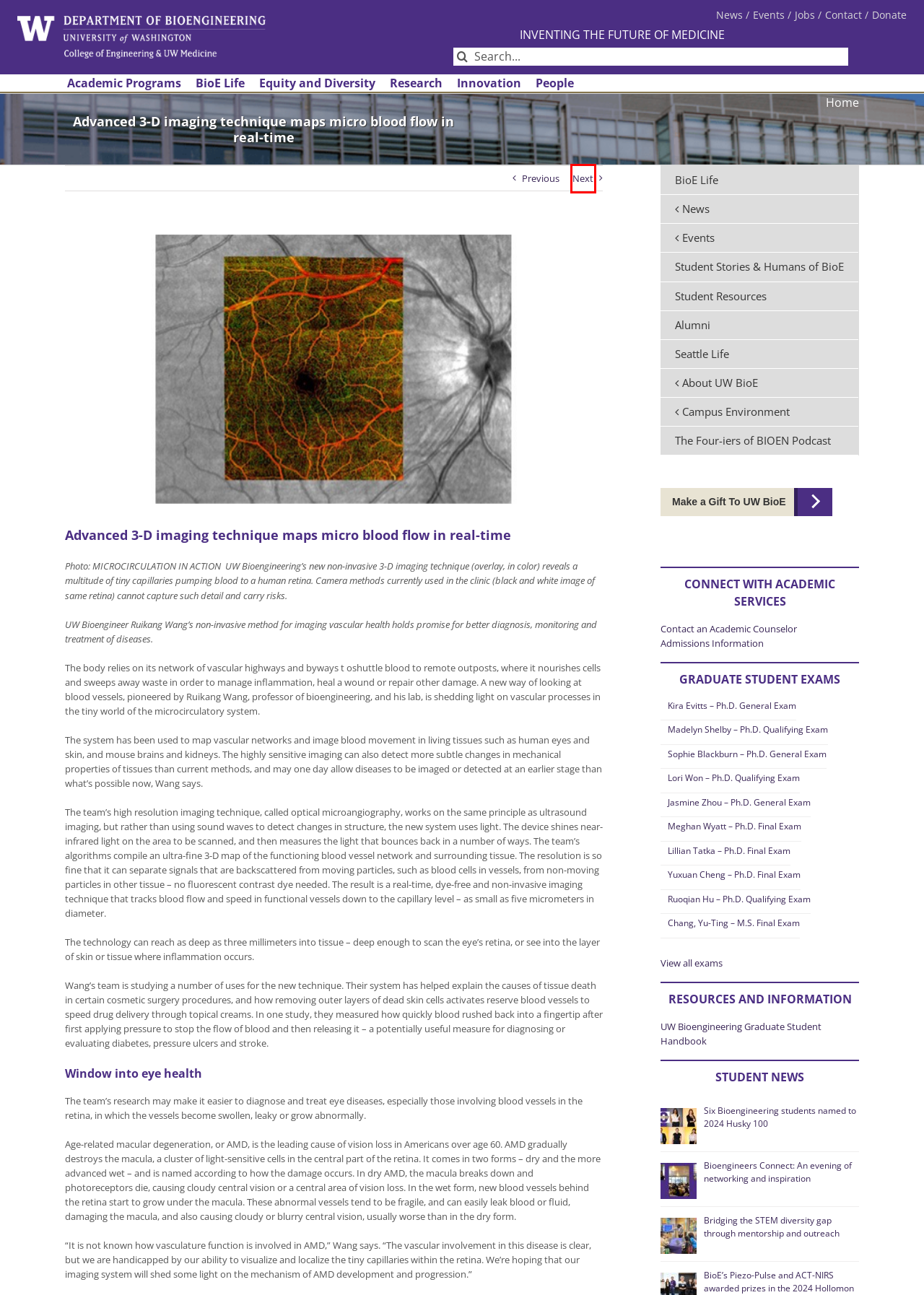Review the screenshot of a webpage which includes a red bounding box around an element. Select the description that best fits the new webpage once the element in the bounding box is clicked. Here are the candidates:
A. Environment | University of Washington Bioengineering
B. Kira Evitts – Ph.D. General Exam | UW Bioengineering
C. UW BioE | Academic Programs | UW Bioengineering
D. UW BioE Life | University of Washington Bioengineering
E. Sensor in eye could track pressure changes, monitor for glaucoma | UW Bioengineering
F. Lillian Tatka – Ph.D. Final Exam | UW Bioengineering
G. The Four-iers of BIOEN Podcast | UW Bioengineering
H. Sophie Blackburn – Ph.D. General Exam | UW Bioengineering

E